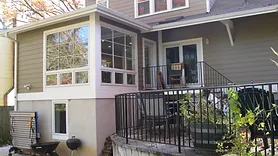Using the information shown in the image, answer the question with as much detail as possible: What is the purpose of the large windows?

The image showcases the exterior of the residential home, and the caption emphasizes the large windows, which are designed to invite natural light into the space, thereby highlighting the craftsmanship and attention to detail in the home's design.